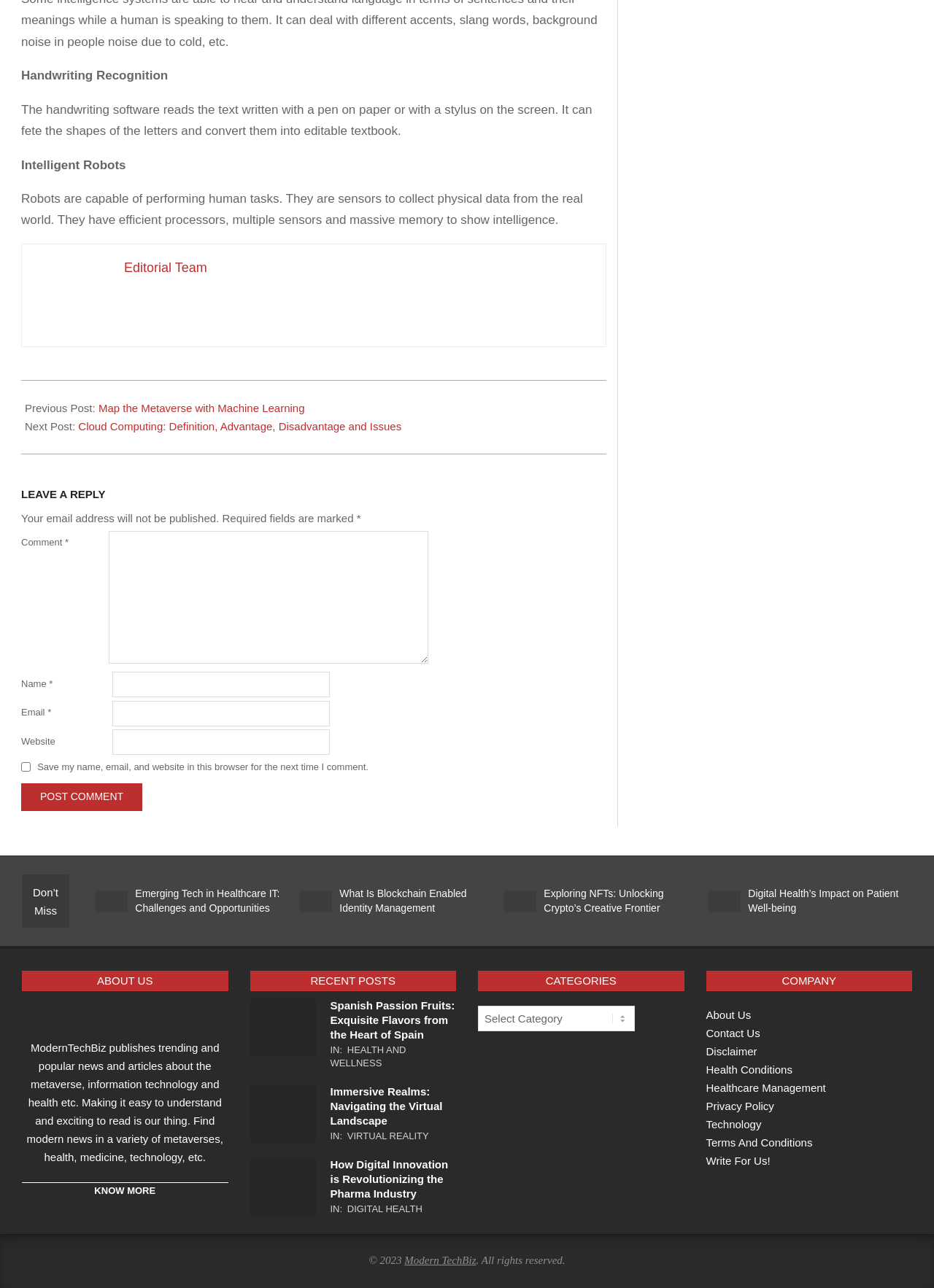Answer succinctly with a single word or phrase:
What is the year of the copyright statement?

2023